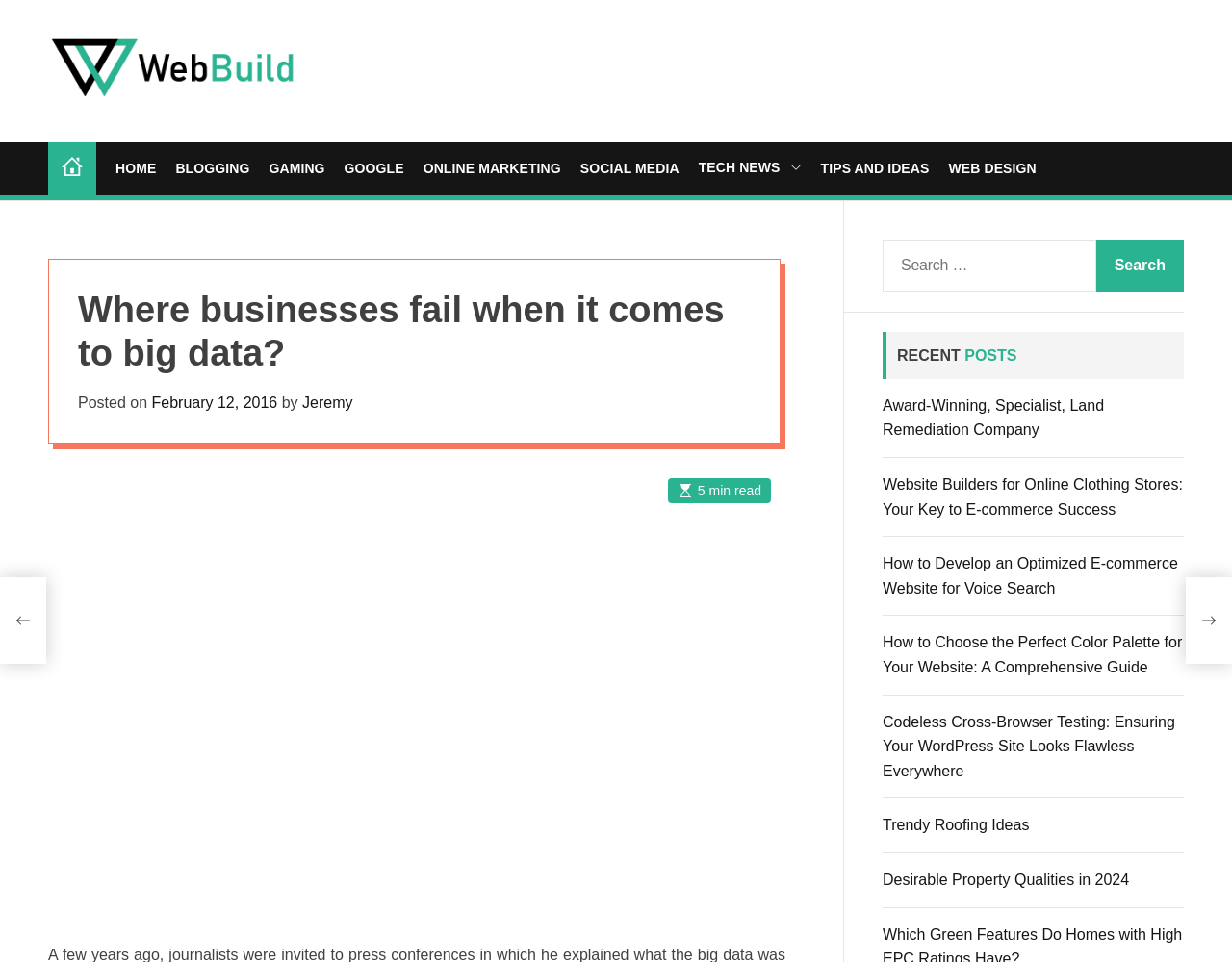Could you please study the image and provide a detailed answer to the question:
How many minutes does it take to read the main article?

I found the answer by looking at the text below the heading of the main article, which says '5 min read'. This indicates that the estimated reading time for the main article is 5 minutes.